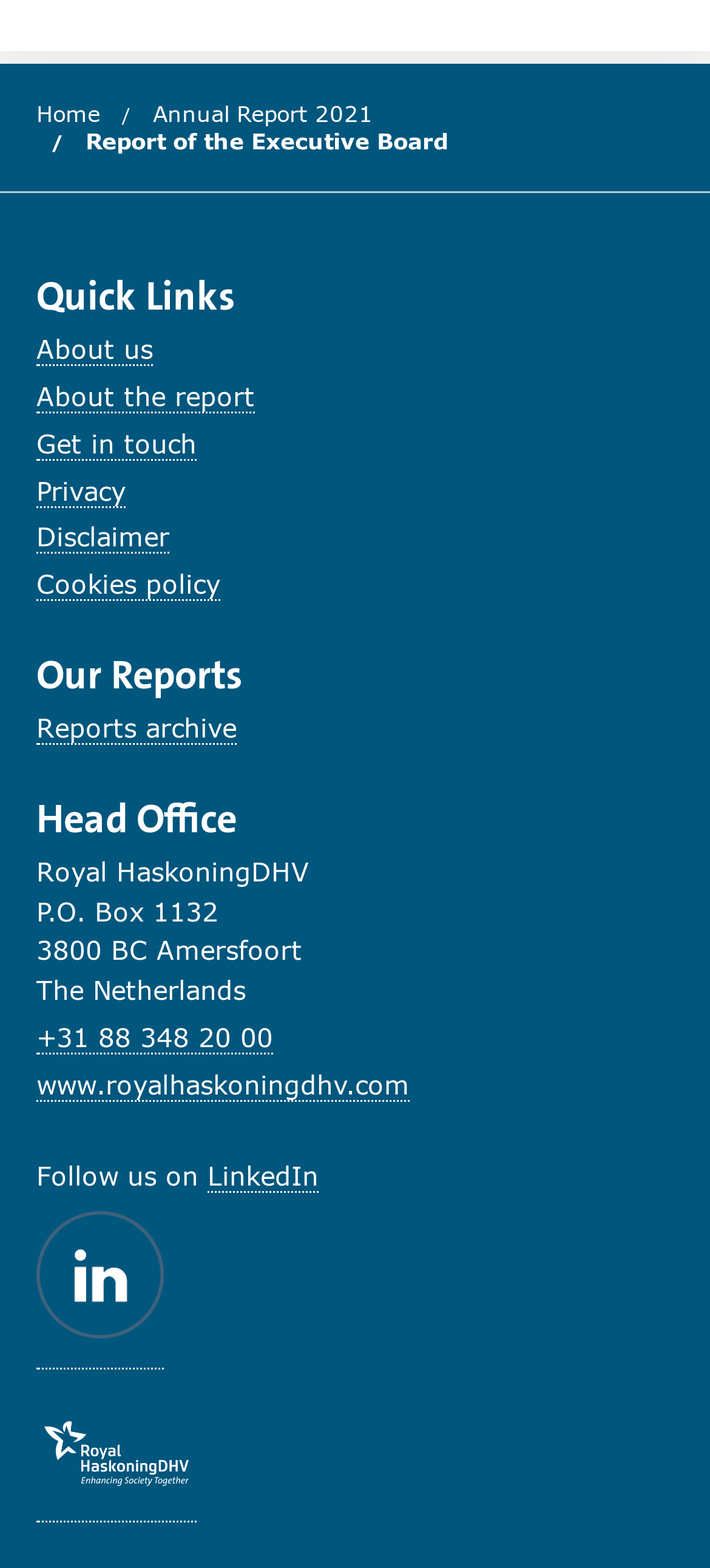Give the bounding box coordinates for this UI element: "contact page". The coordinates should be four float numbers between 0 and 1, arranged as [left, top, right, bottom].

None